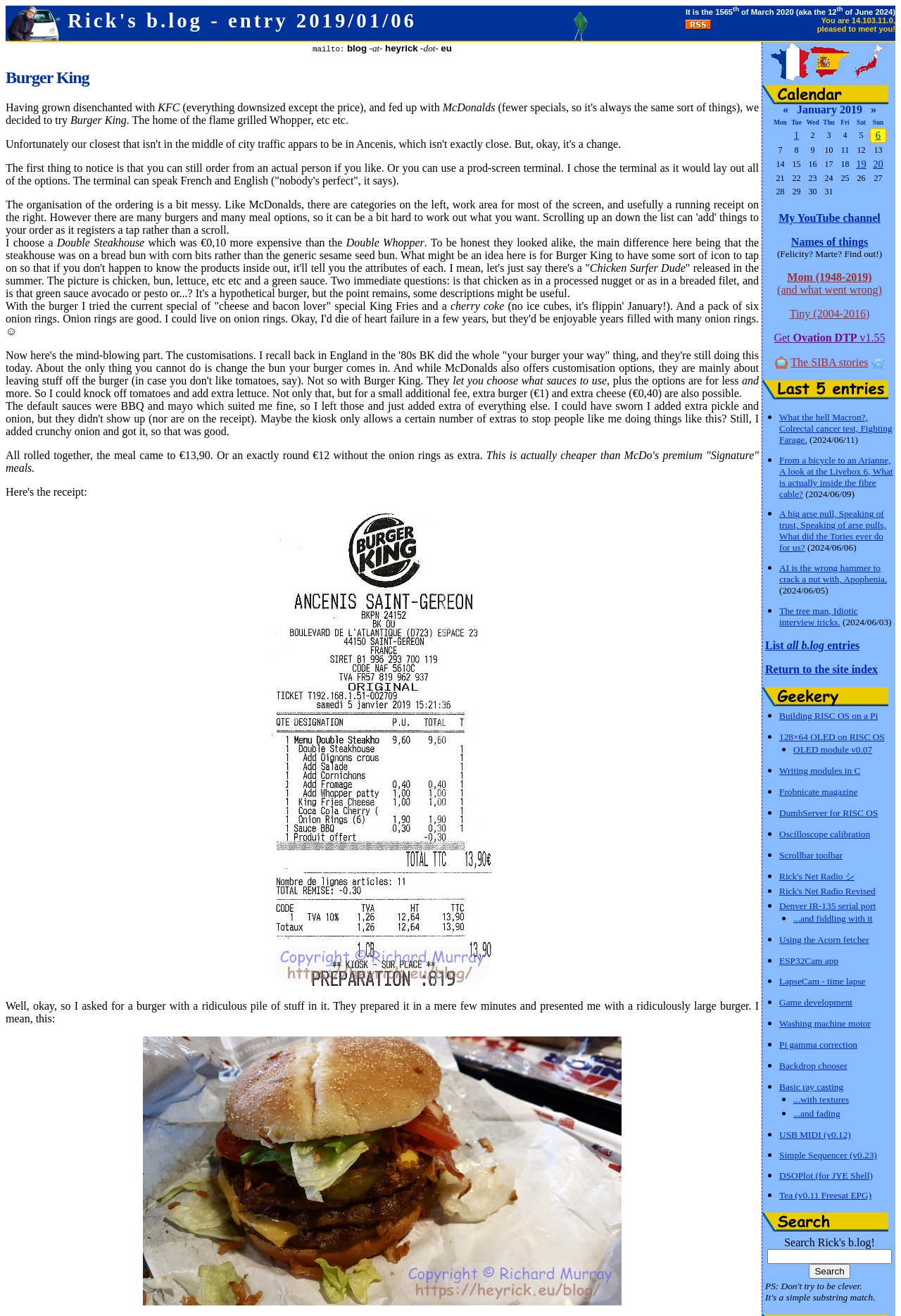Mark the bounding box of the element that matches the following description: "name="phrase"".

[0.852, 0.949, 0.99, 0.961]